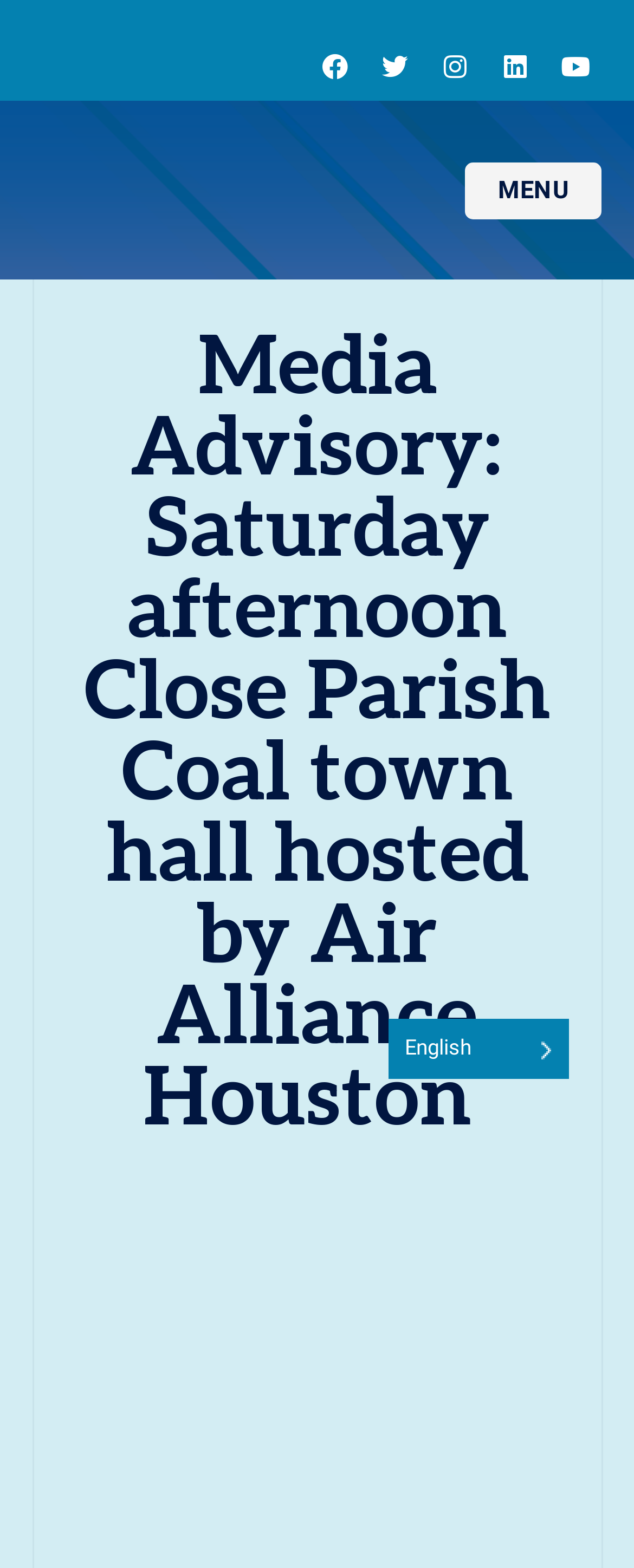Using the provided description: "Linkedin", find the bounding box coordinates of the corresponding UI element. The output should be four float numbers between 0 and 1, in the format [left, top, right, bottom].

[0.772, 0.026, 0.854, 0.059]